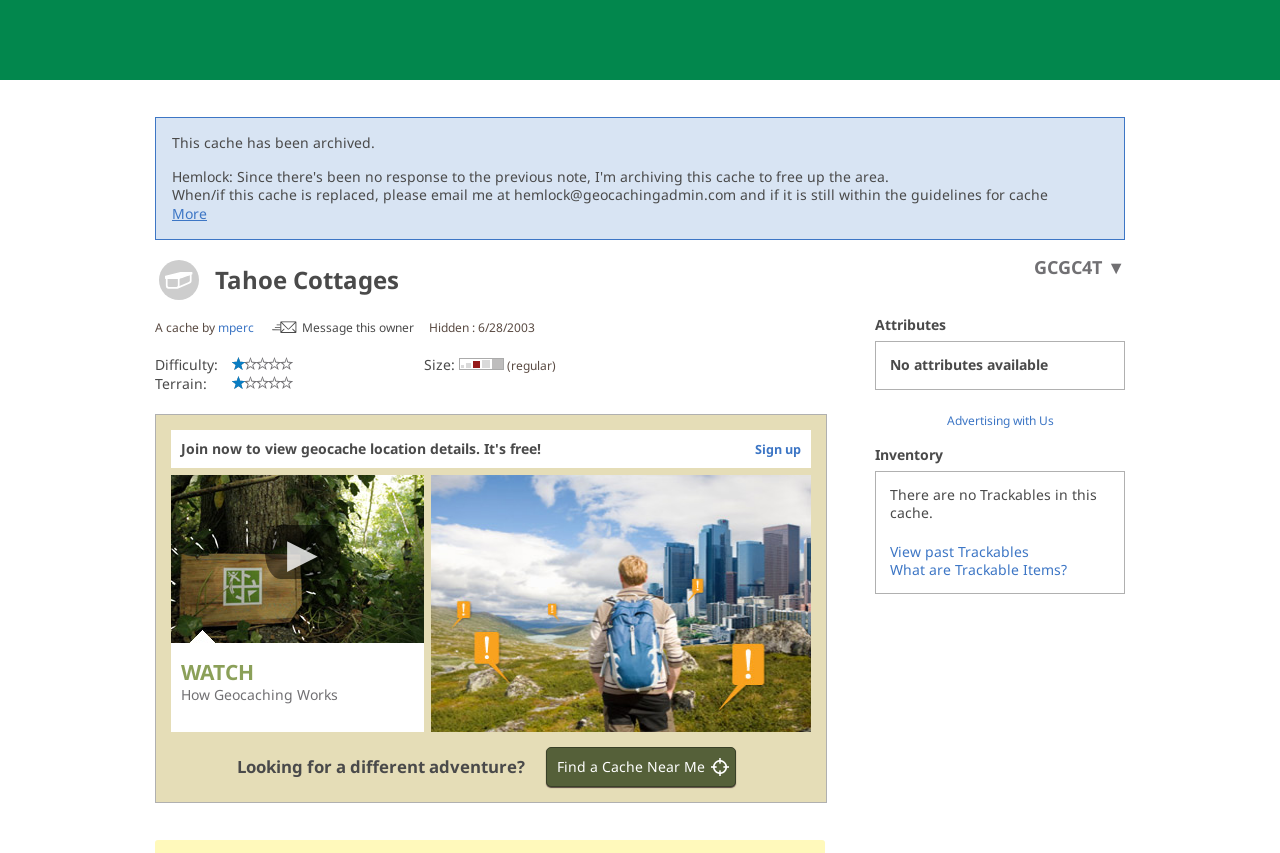Examine the screenshot and answer the question in as much detail as possible: Is this geocache currently active?

The geocache is not currently active because the heading element 'This cache has been archived.' indicates that the cache has been archived and is no longer active.